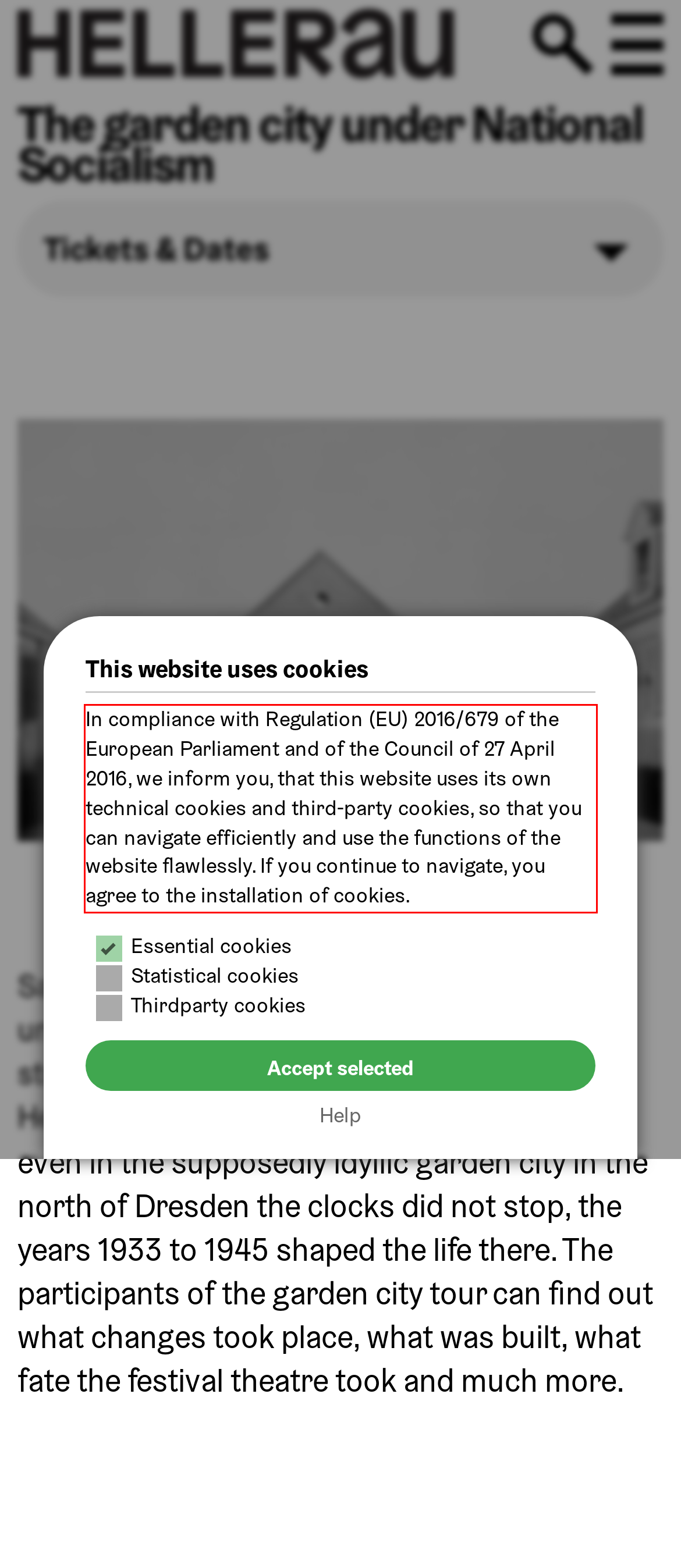Examine the screenshot of the webpage, locate the red bounding box, and generate the text contained within it.

In compliance with Regulation (EU) 2016/679 of the European Parliament and of the Council of 27 April 2016, we inform you, that this website uses its own technical cookies and third-party cookies, so that you can navigate efficiently and use the functions of the website flawlessly. If you continue to navigate, you agree to the installation of cookies.